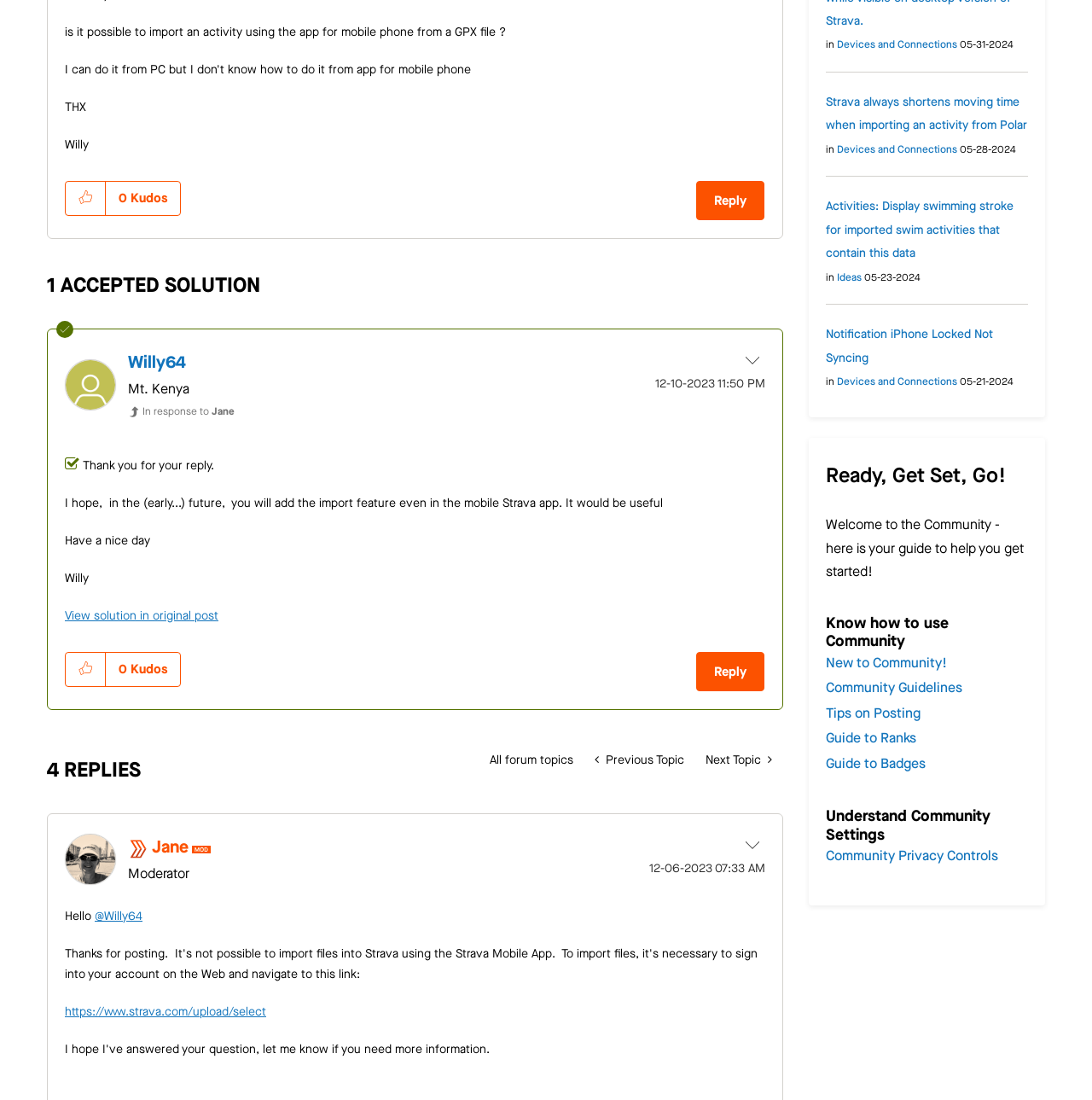Given the element description: "Previous Topic", predict the bounding box coordinates of the UI element it refers to, using four float numbers between 0 and 1, i.e., [left, top, right, bottom].

[0.534, 0.676, 0.636, 0.706]